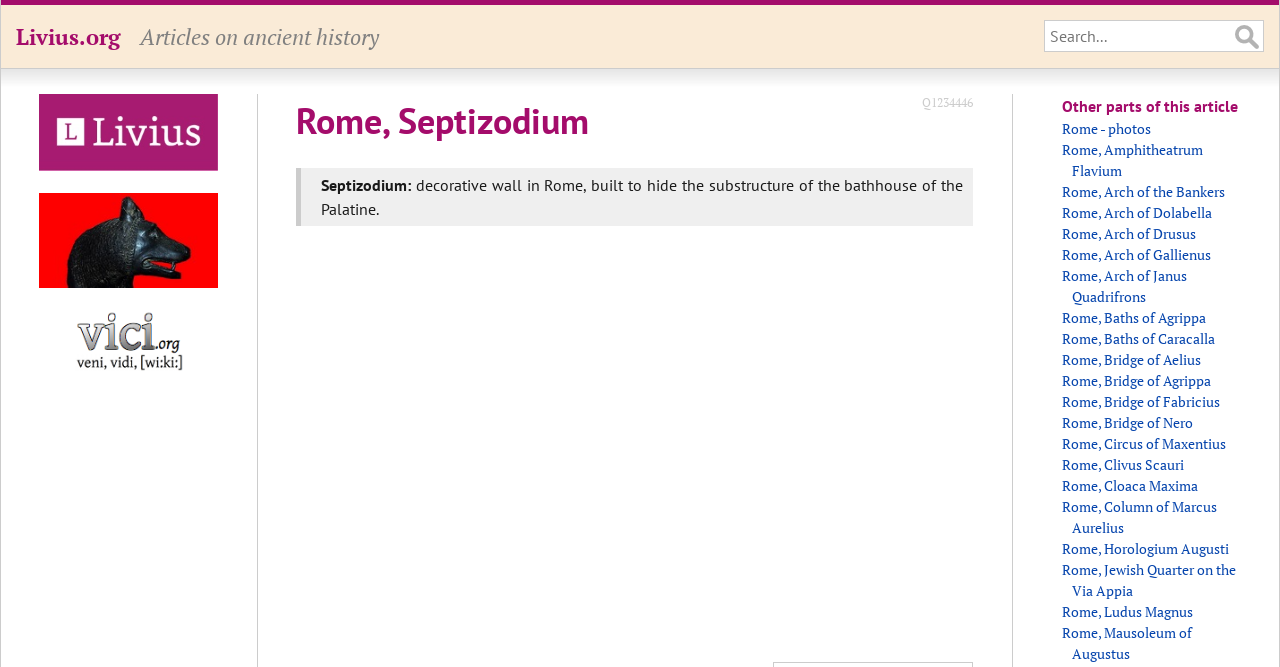What is the purpose of the textbox?
Utilize the information in the image to give a detailed answer to the question.

The textbox is located at the top-right corner of the webpage, and it has a placeholder text 'Search...'. This suggests that the purpose of the textbox is to allow users to search for something on the website.